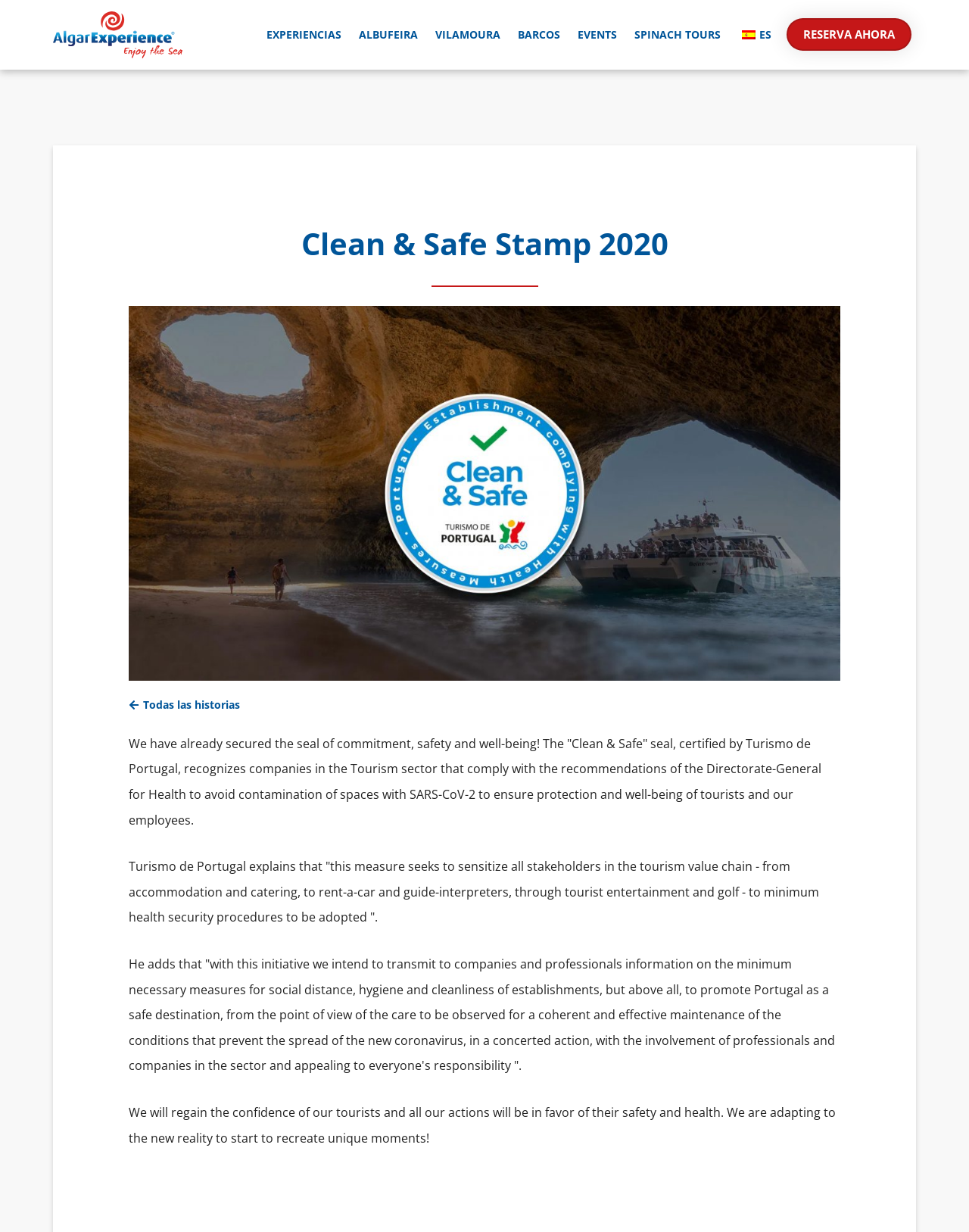Please find the bounding box coordinates of the section that needs to be clicked to achieve this instruction: "View ALBUFEIRA page".

[0.37, 0.004, 0.431, 0.053]